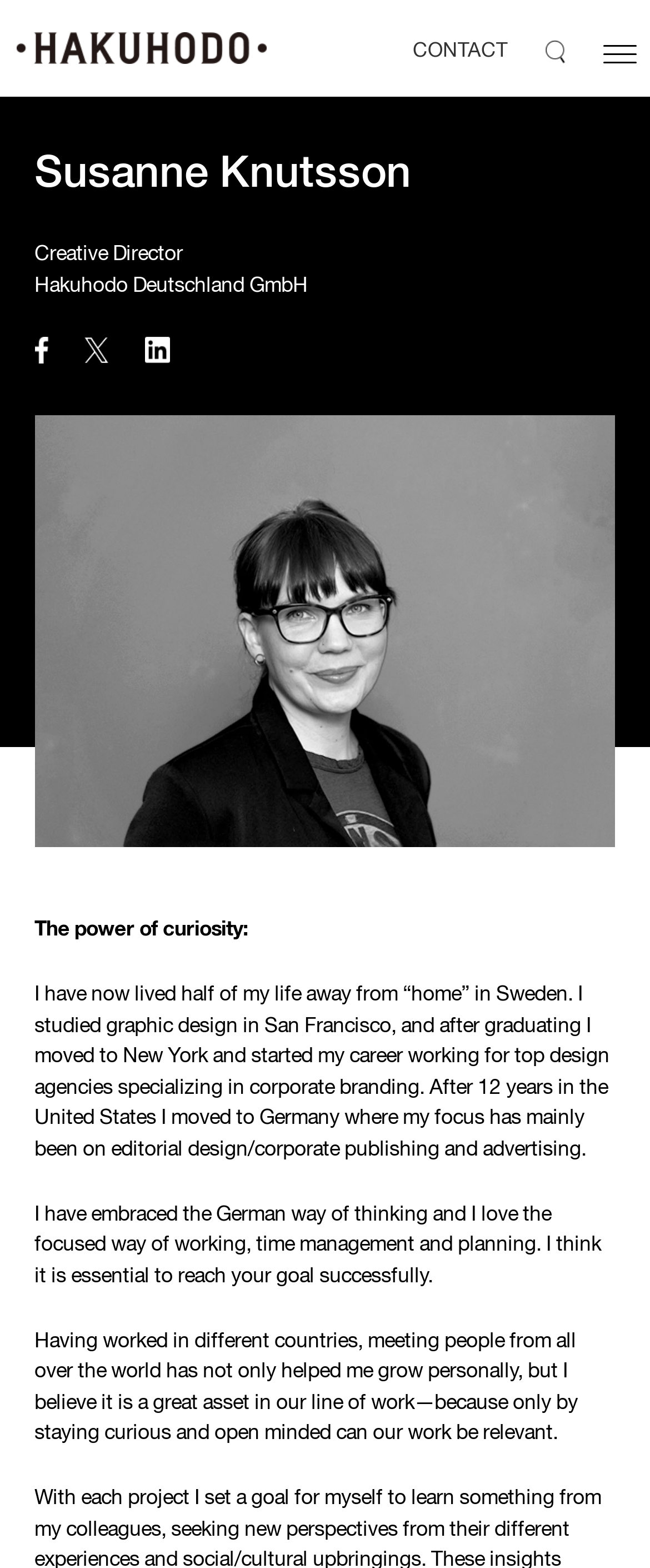Please answer the following question using a single word or phrase: 
Where did Susanne Knutsson study graphic design?

San Francisco